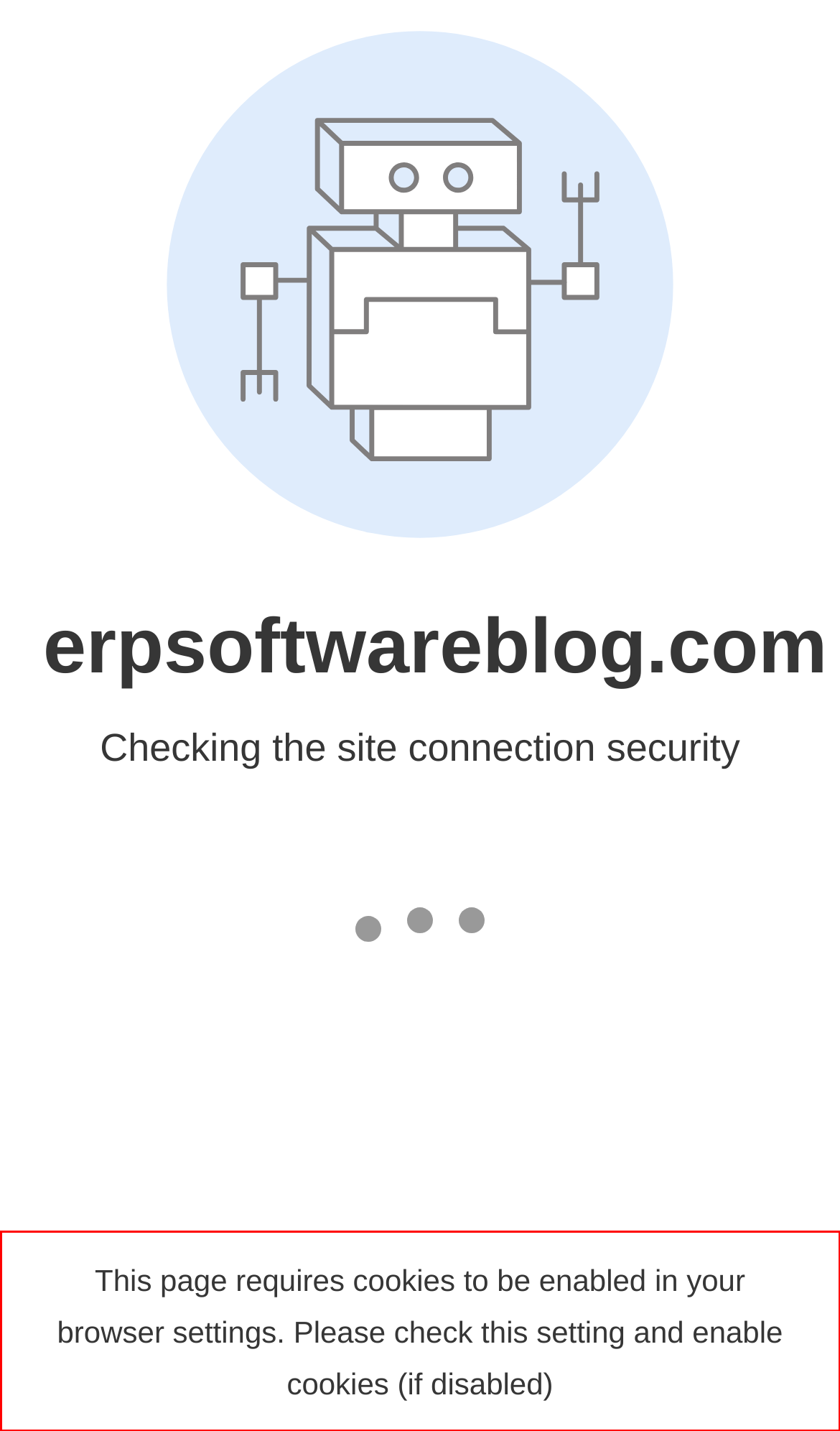Given a screenshot of a webpage containing a red bounding box, perform OCR on the text within this red bounding box and provide the text content.

This page requires cookies to be enabled in your browser settings. Please check this setting and enable cookies (if disabled)